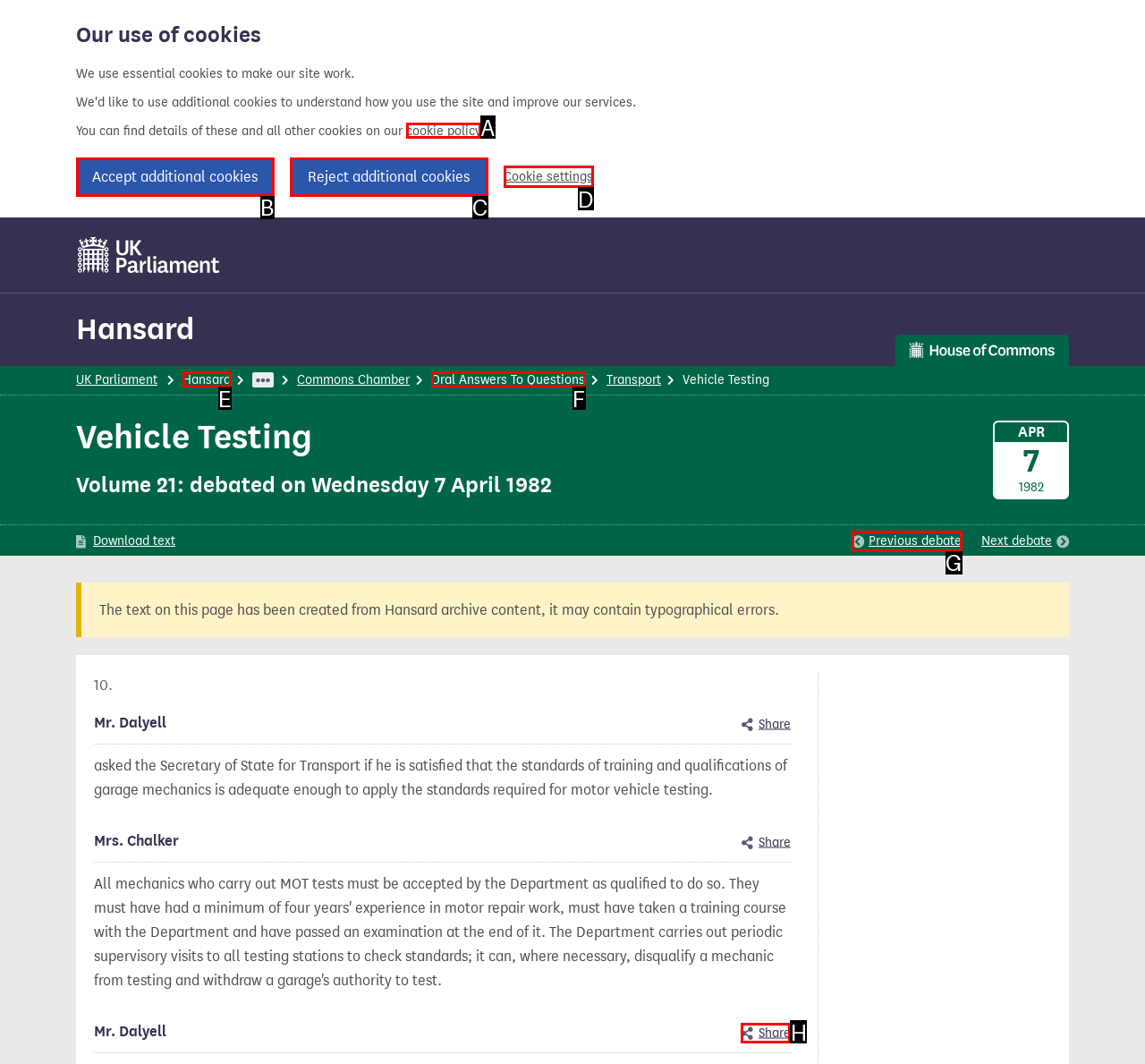Select the letter of the UI element that best matches: Location (We've Moved!)
Answer with the letter of the correct option directly.

None